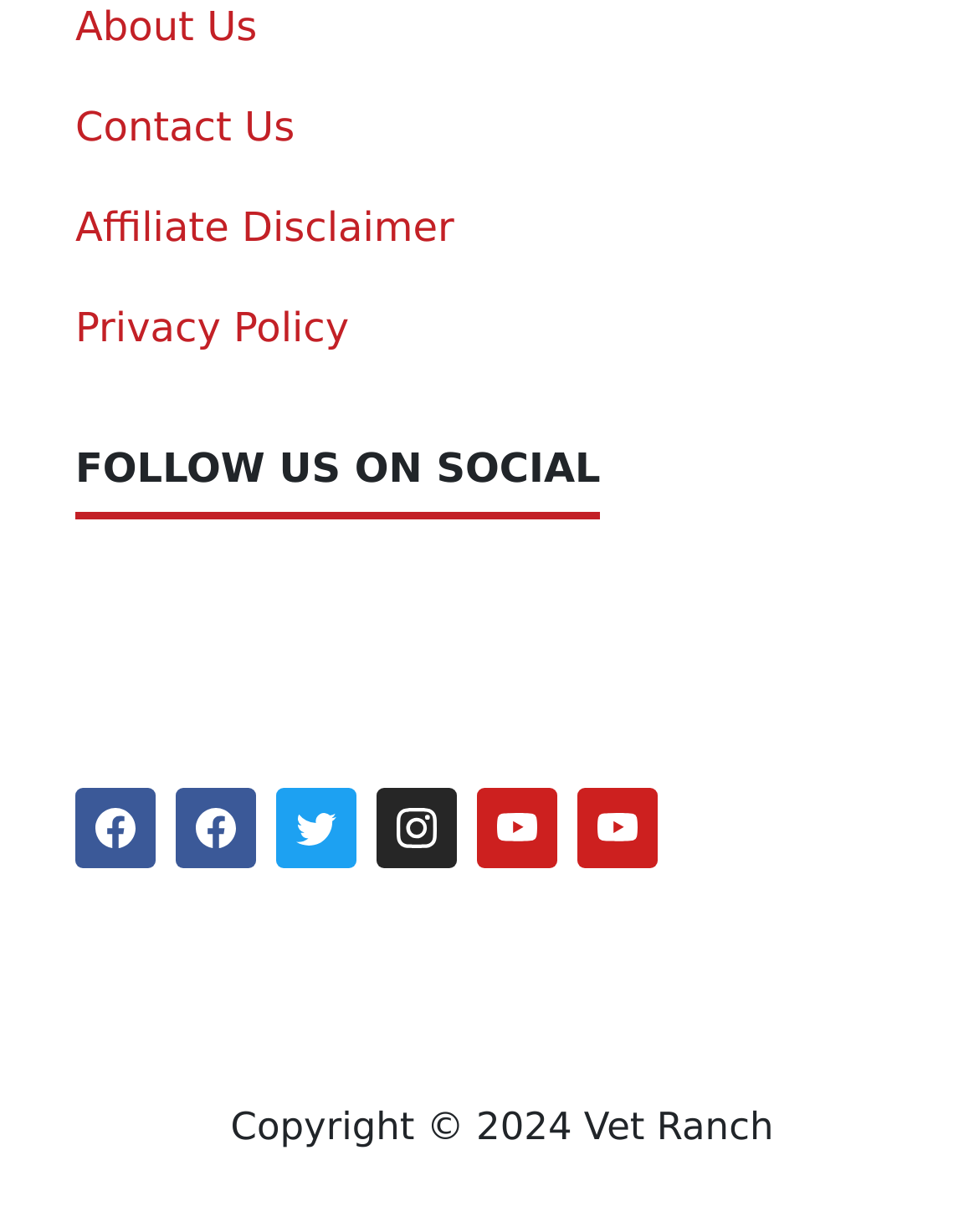Please identify the bounding box coordinates for the region that you need to click to follow this instruction: "Go to January 2023".

None